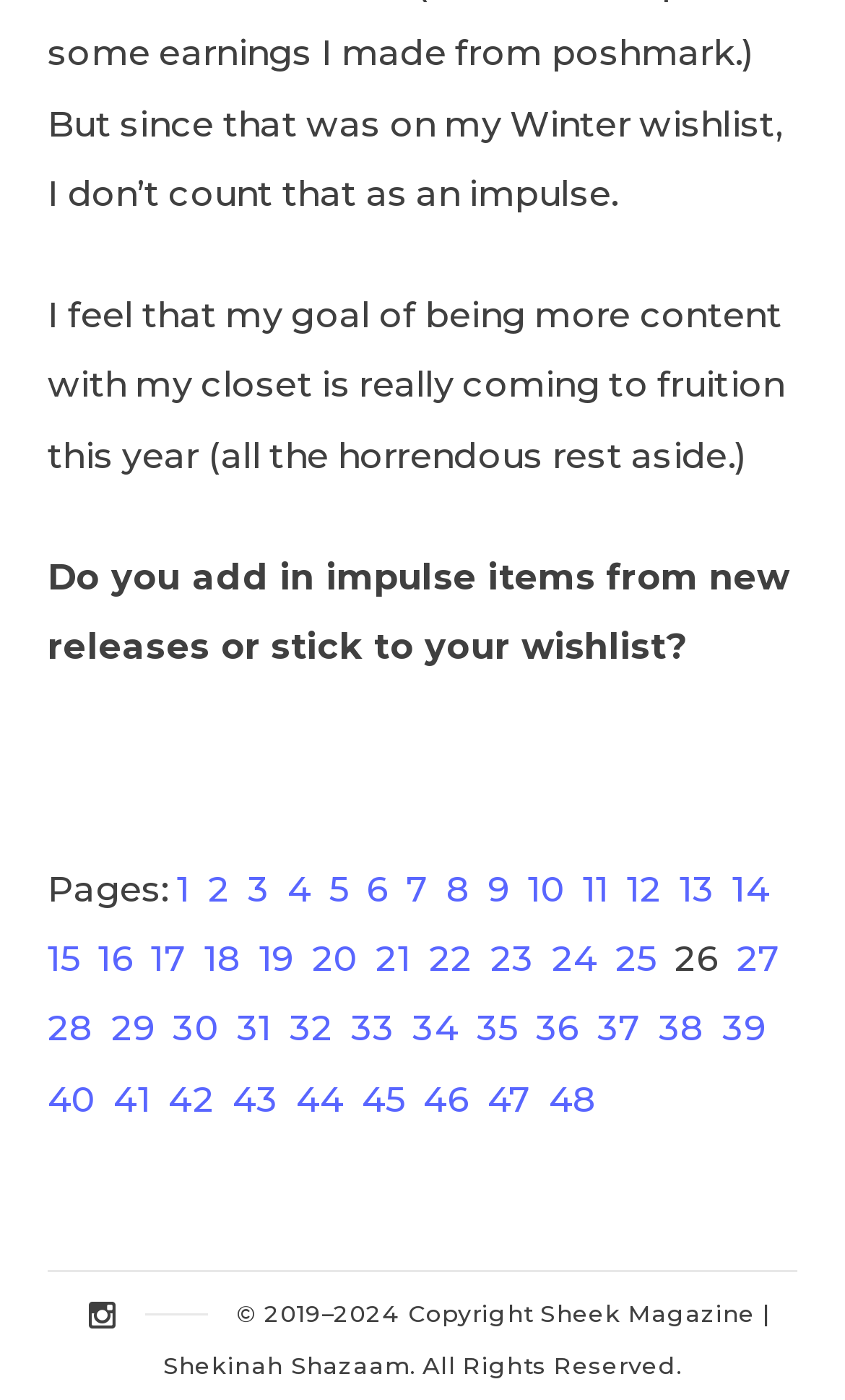Please locate the bounding box coordinates of the element's region that needs to be clicked to follow the instruction: "Search for a topic". The bounding box coordinates should be provided as four float numbers between 0 and 1, i.e., [left, top, right, bottom].

None